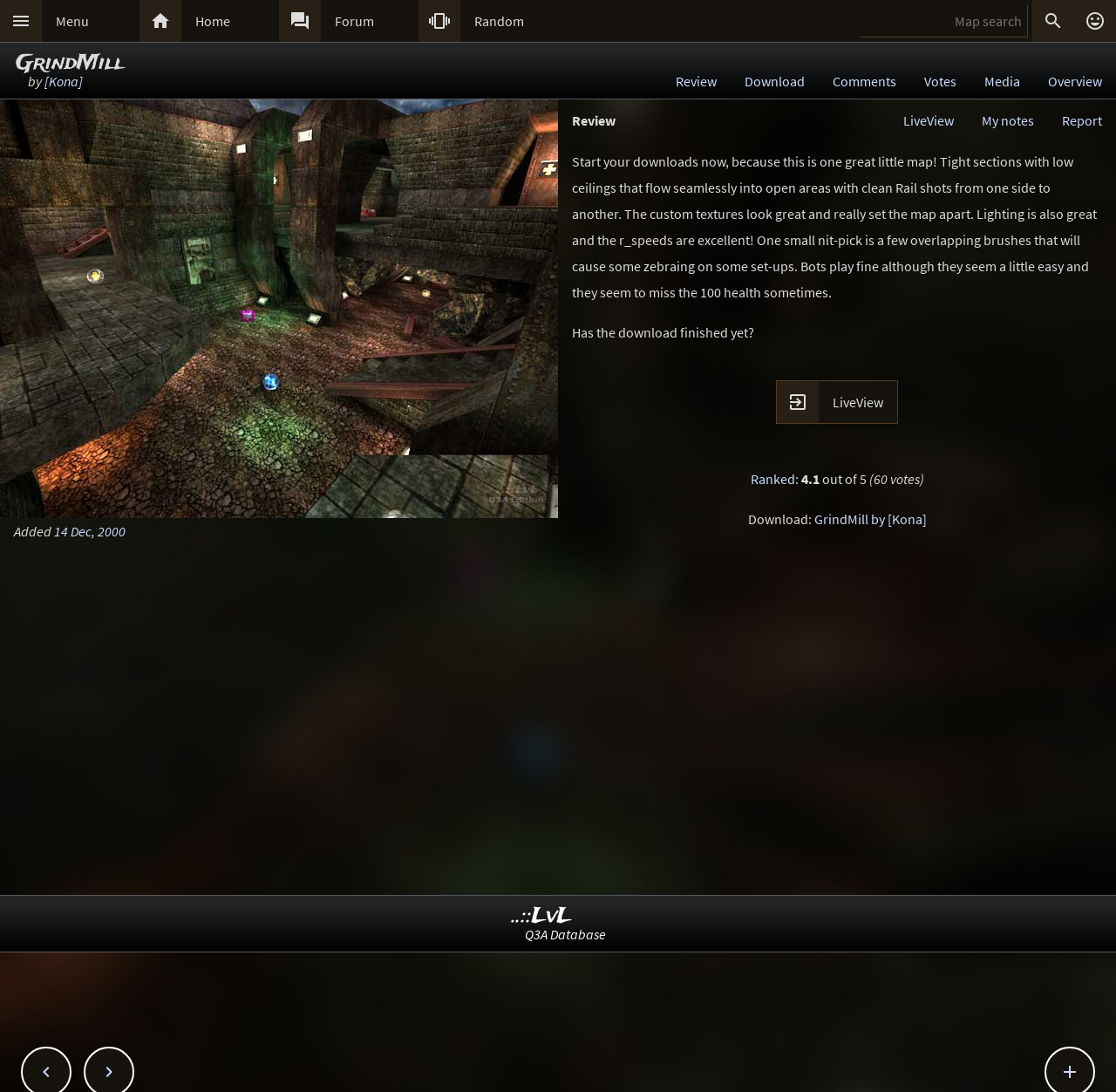Find and specify the bounding box coordinates that correspond to the clickable region for the instruction: "Go to Q3A Database".

[0.47, 0.847, 0.543, 0.863]